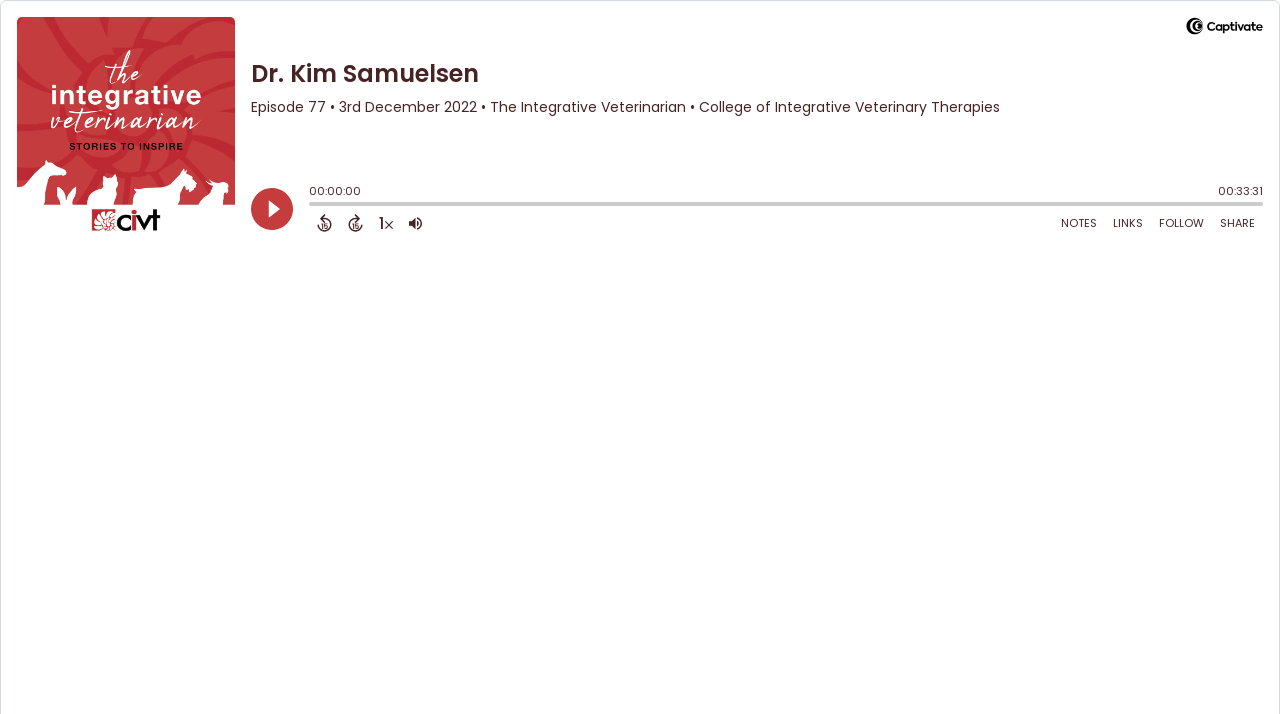Ascertain the bounding box coordinates for the UI element detailed here: "parent_node: 00:00:00 aria-label="Play"". The coordinates should be provided as [left, top, right, bottom] with each value being a float between 0 and 1.

[0.196, 0.263, 0.229, 0.322]